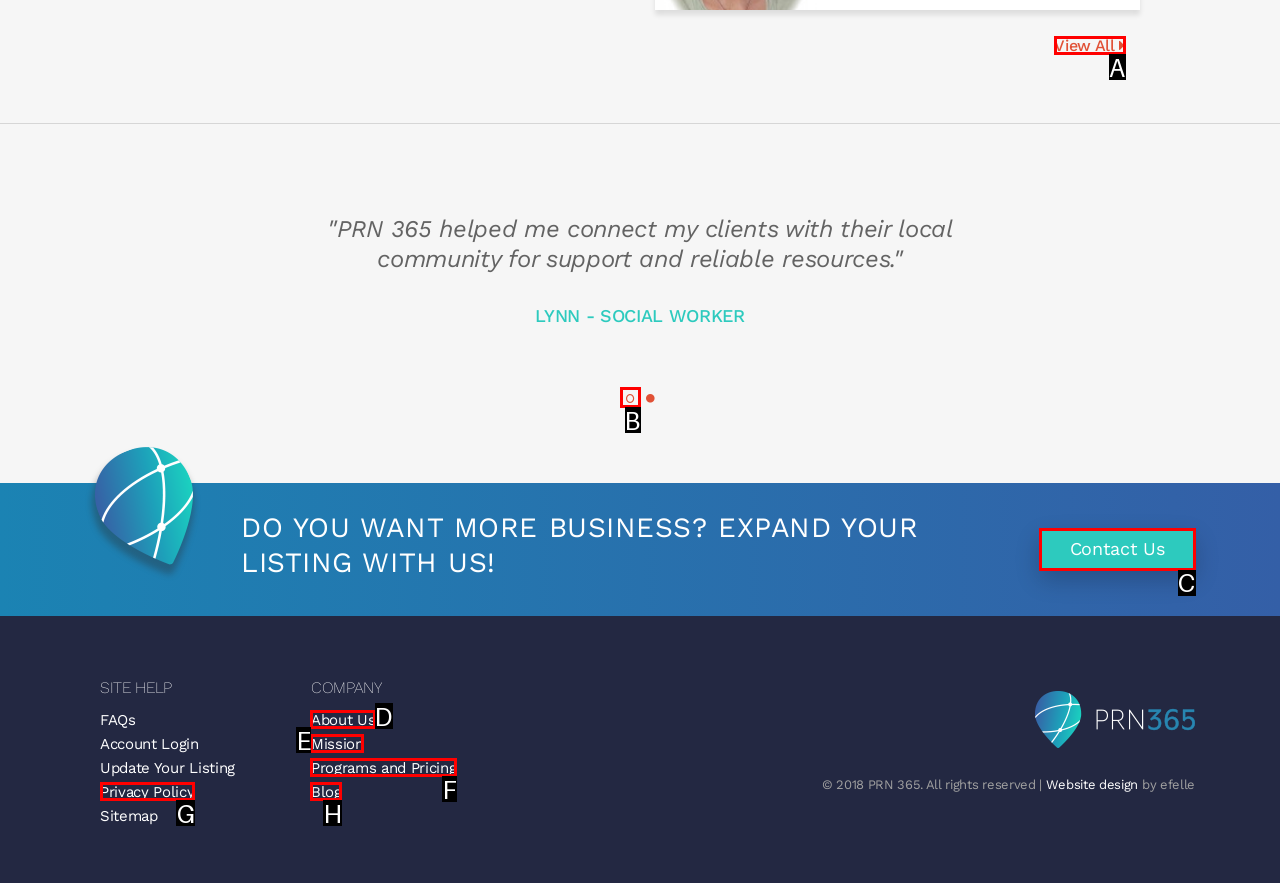Identify the correct UI element to click to achieve the task: View all testimonials.
Answer with the letter of the appropriate option from the choices given.

A